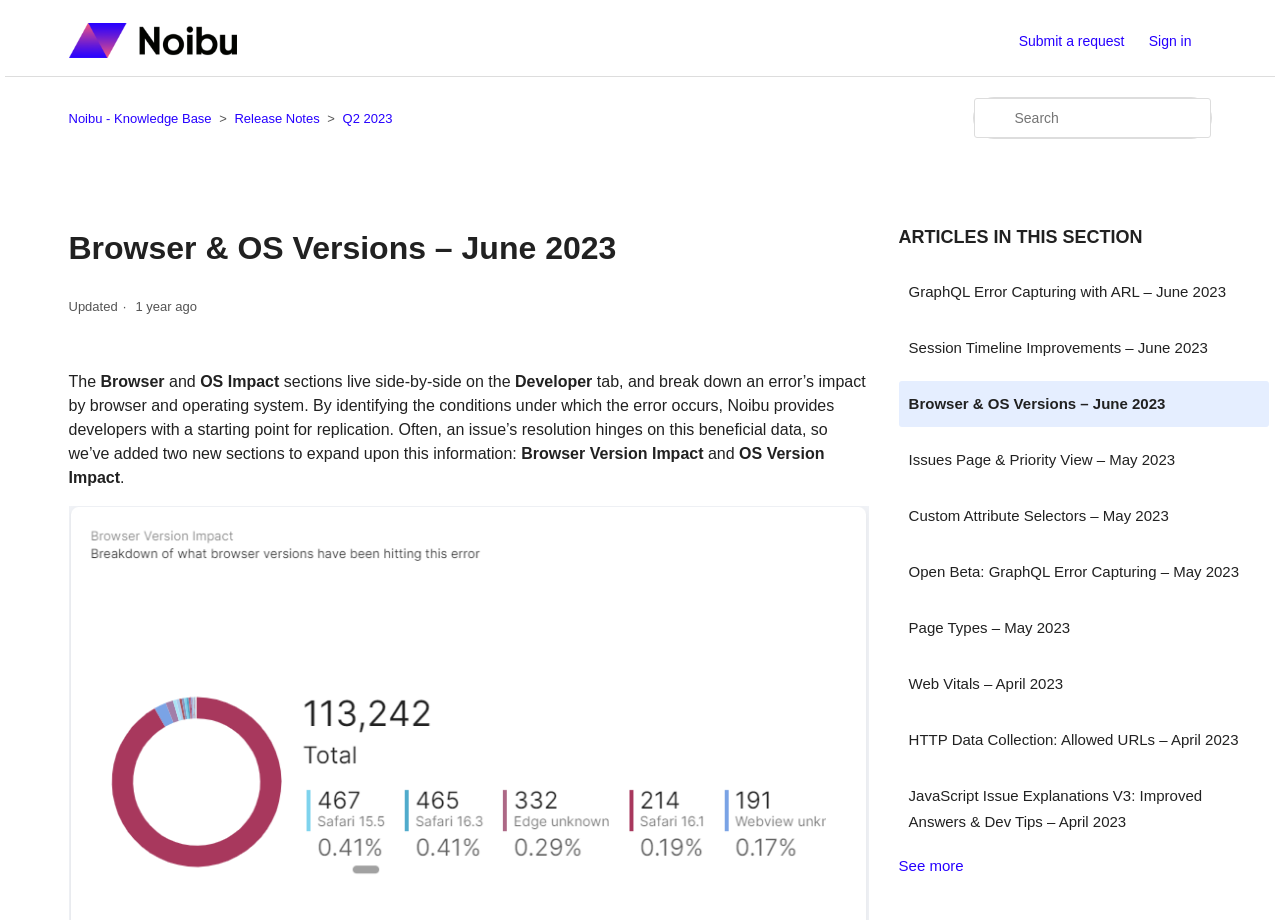Bounding box coordinates are specified in the format (top-left x, top-left y, bottom-right x, bottom-right y). All values are floating point numbers bounded between 0 and 1. Please provide the bounding box coordinate of the region this sentence describes: Web Vitals – April 2023

[0.702, 0.718, 0.991, 0.768]